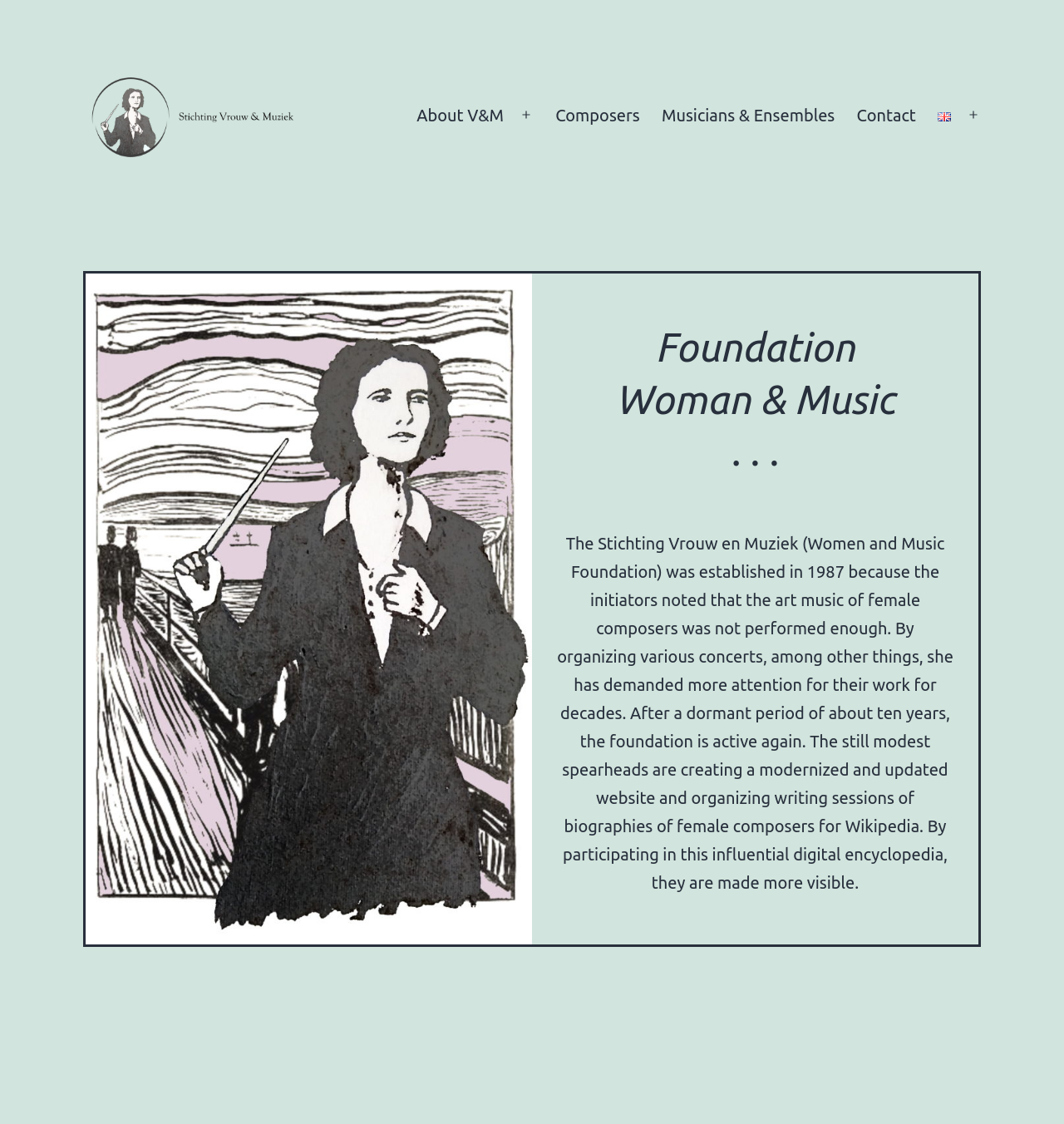Using the given element description, provide the bounding box coordinates (top-left x, top-left y, bottom-right x, bottom-right y) for the corresponding UI element in the screenshot: Contact

[0.795, 0.084, 0.871, 0.121]